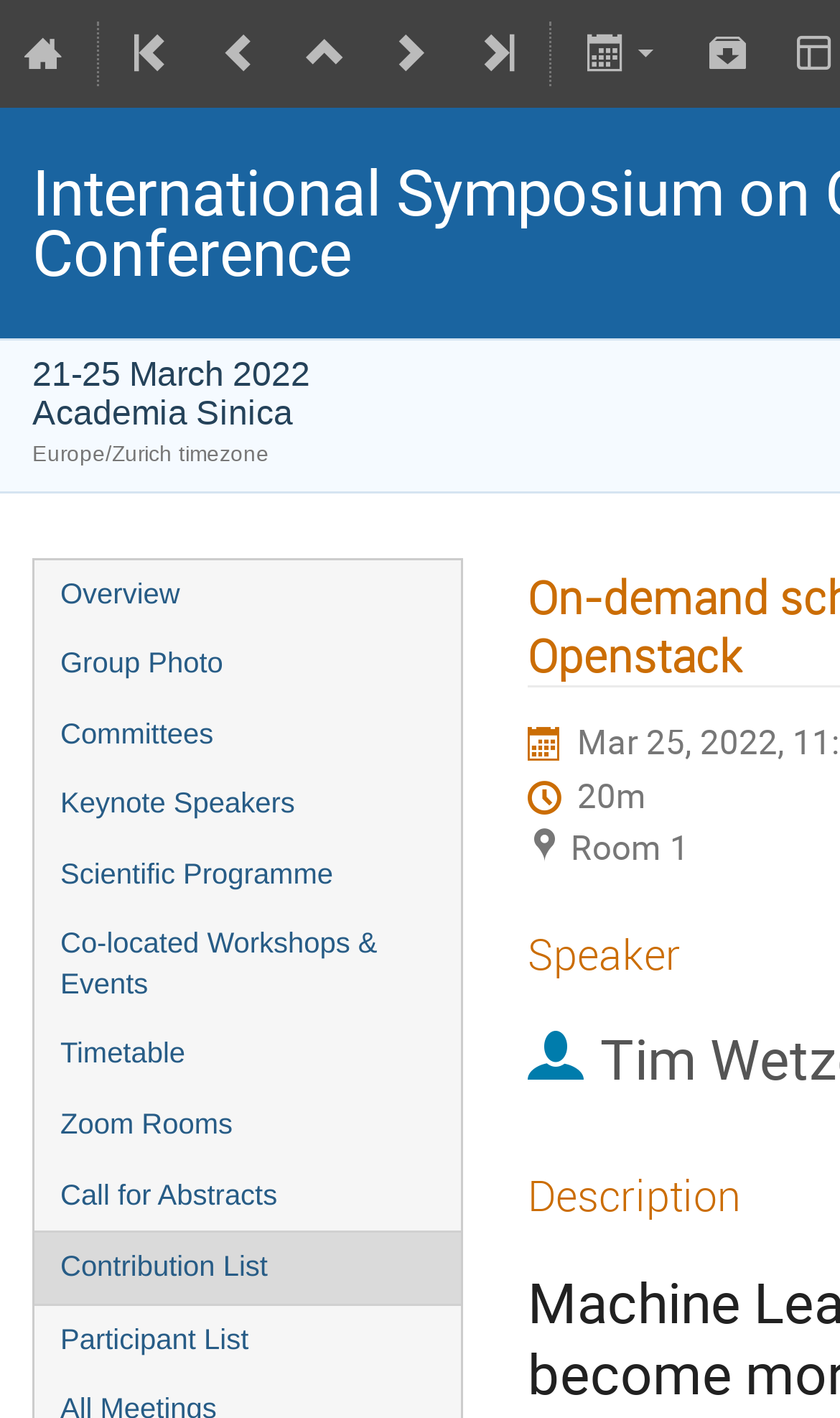Determine the bounding box coordinates for the element that should be clicked to follow this instruction: "Click the Call for Abstracts link". The coordinates should be given as four float numbers between 0 and 1, in the format [left, top, right, bottom].

[0.041, 0.818, 0.549, 0.868]